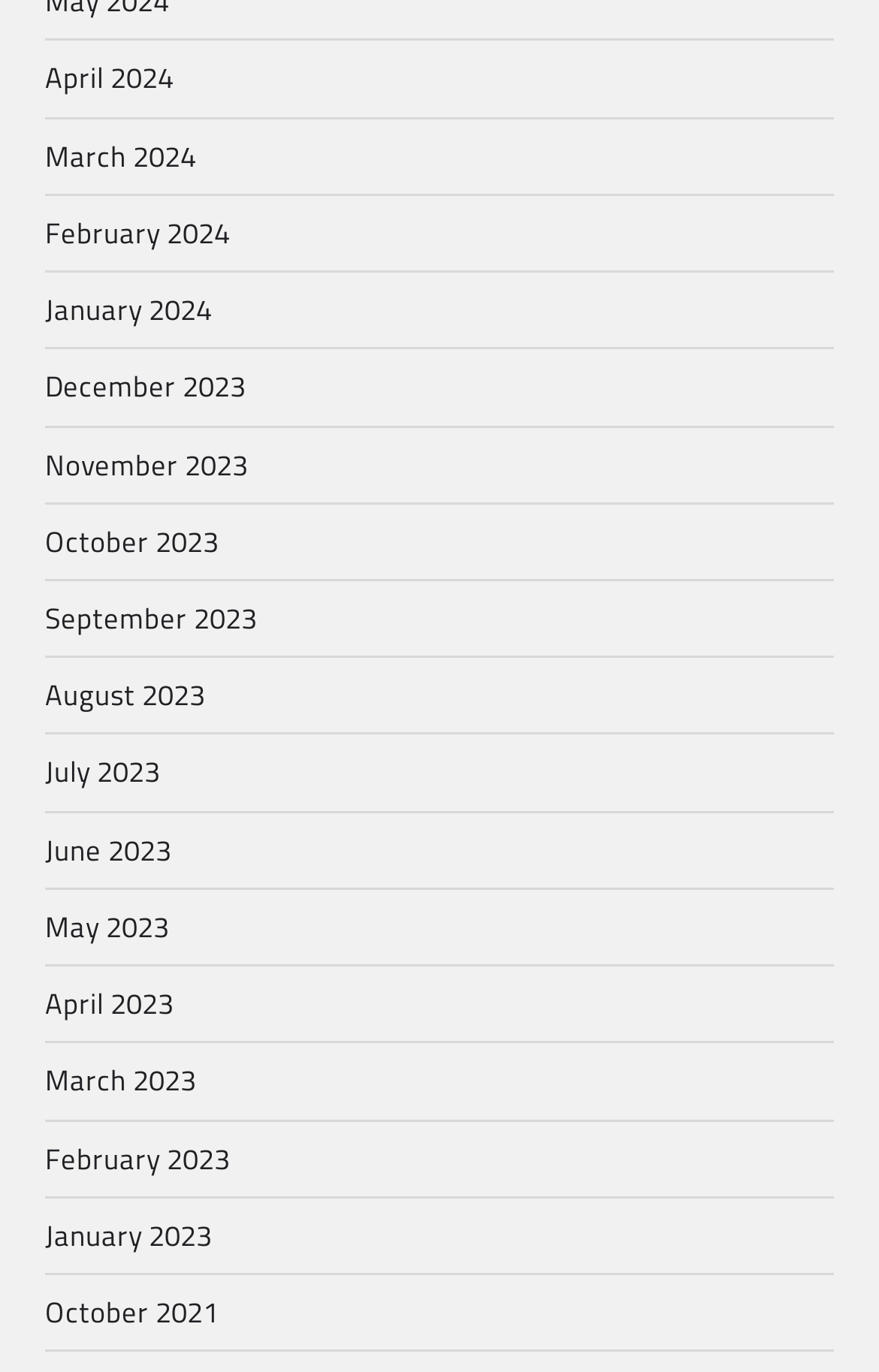Is there a link for a month in 2022?
Provide a detailed and well-explained answer to the question.

I searched the list of links and did not find any link with '2022' in its text, indicating that there is no link for a month in 2022.